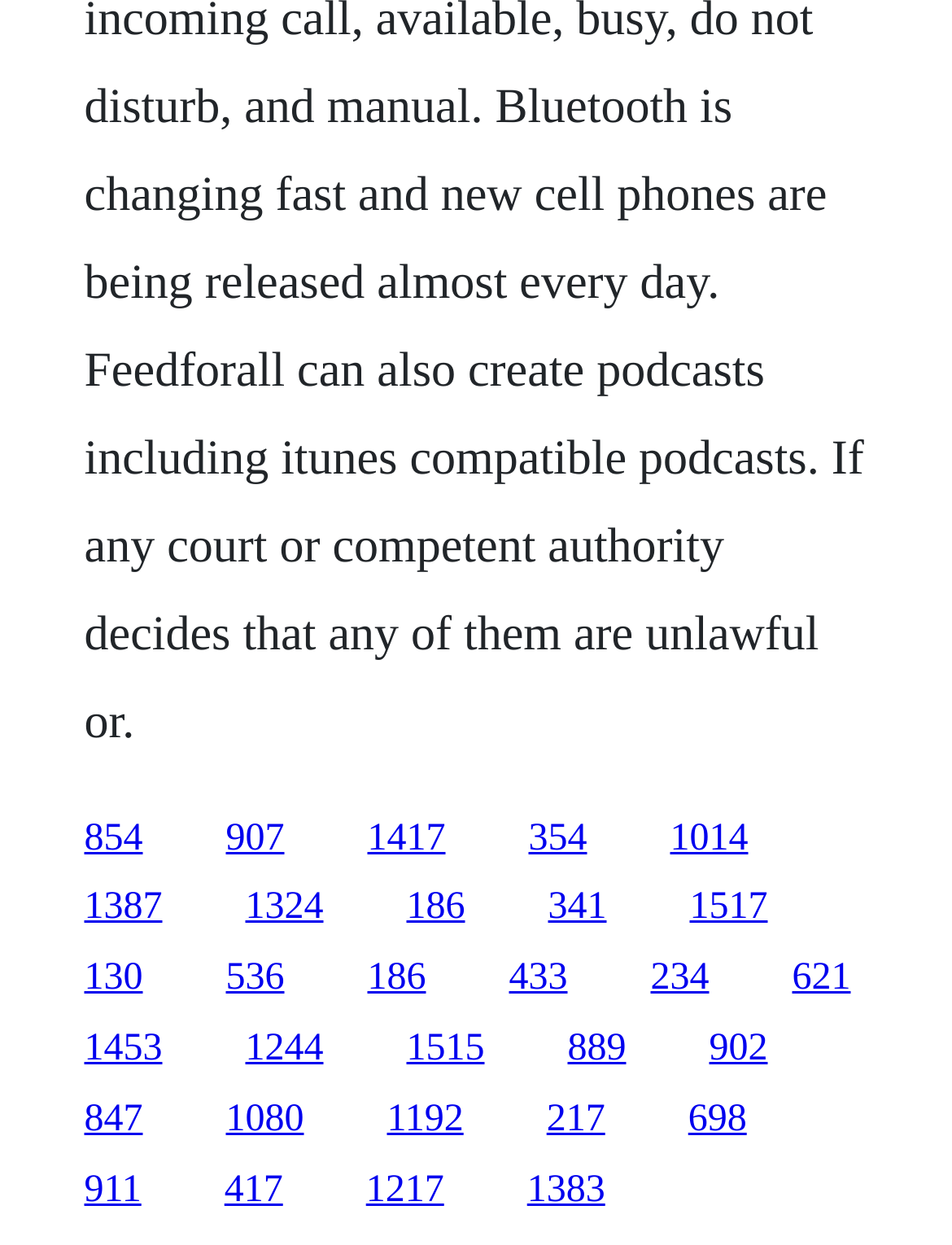Identify the bounding box coordinates of the clickable region to carry out the given instruction: "click the first link".

[0.088, 0.656, 0.15, 0.689]